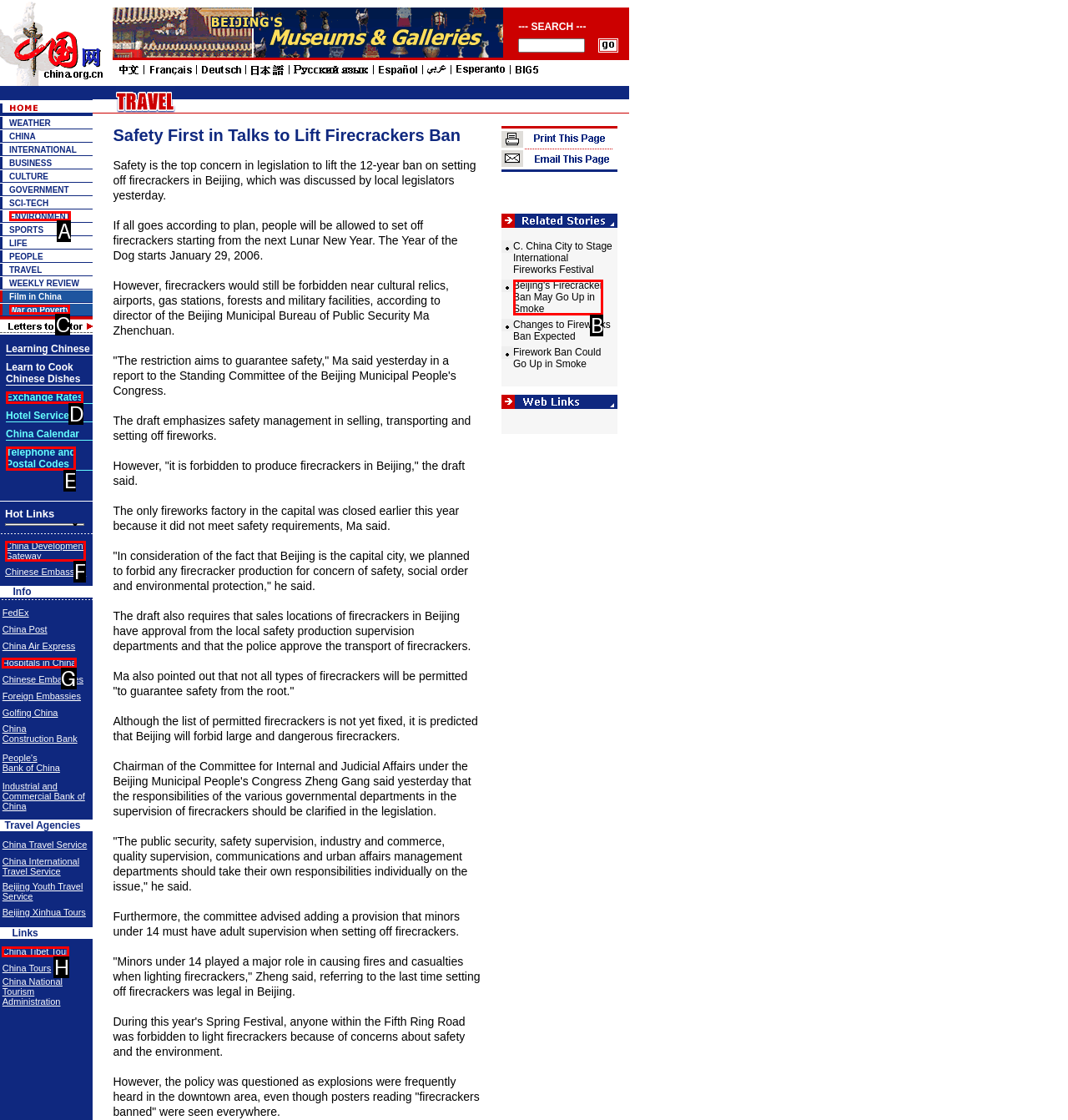Find the option that matches this description: China Development Gateway
Provide the corresponding letter directly.

F